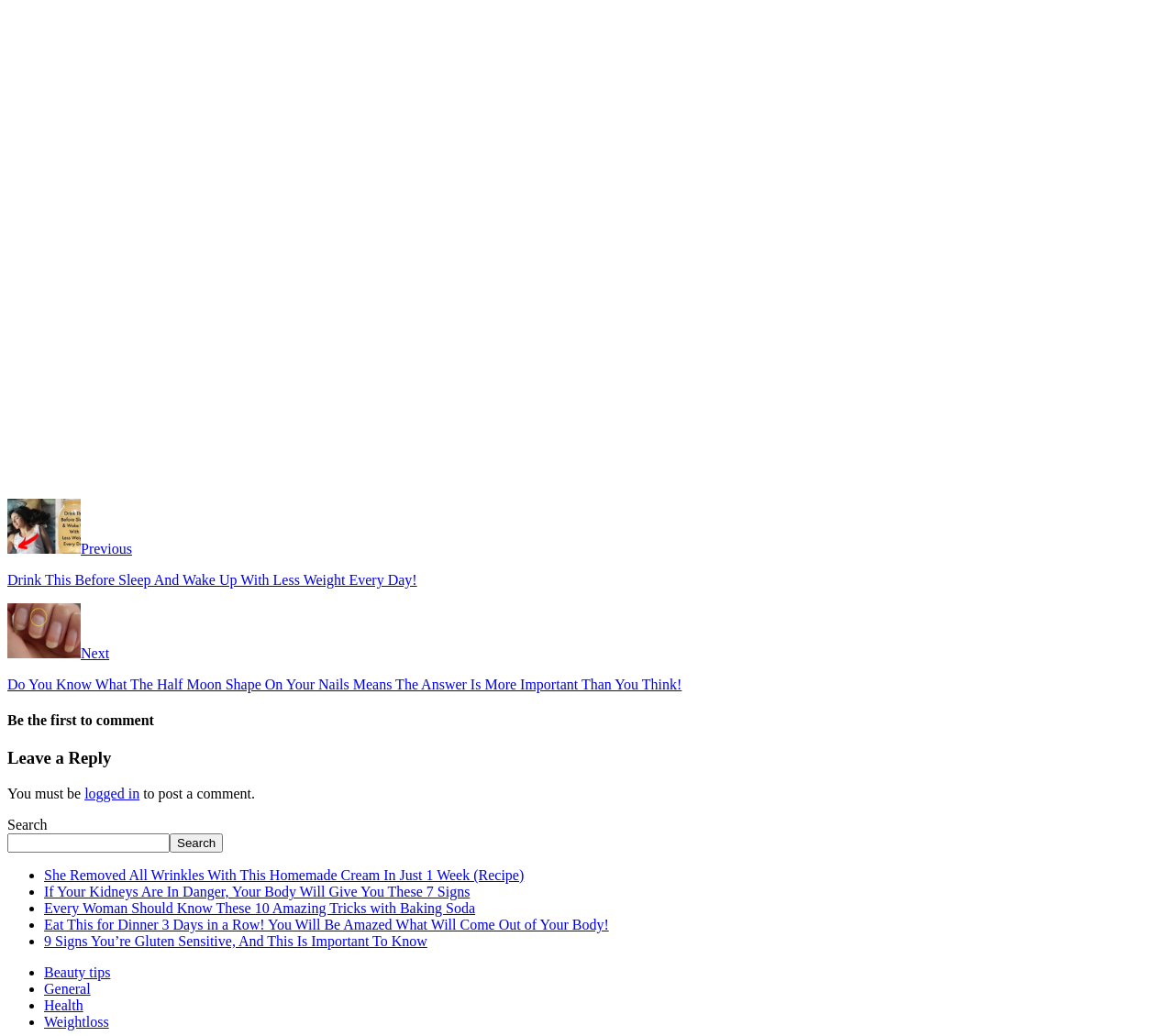What is the purpose of the search box?
Using the image as a reference, answer with just one word or a short phrase.

To search the website